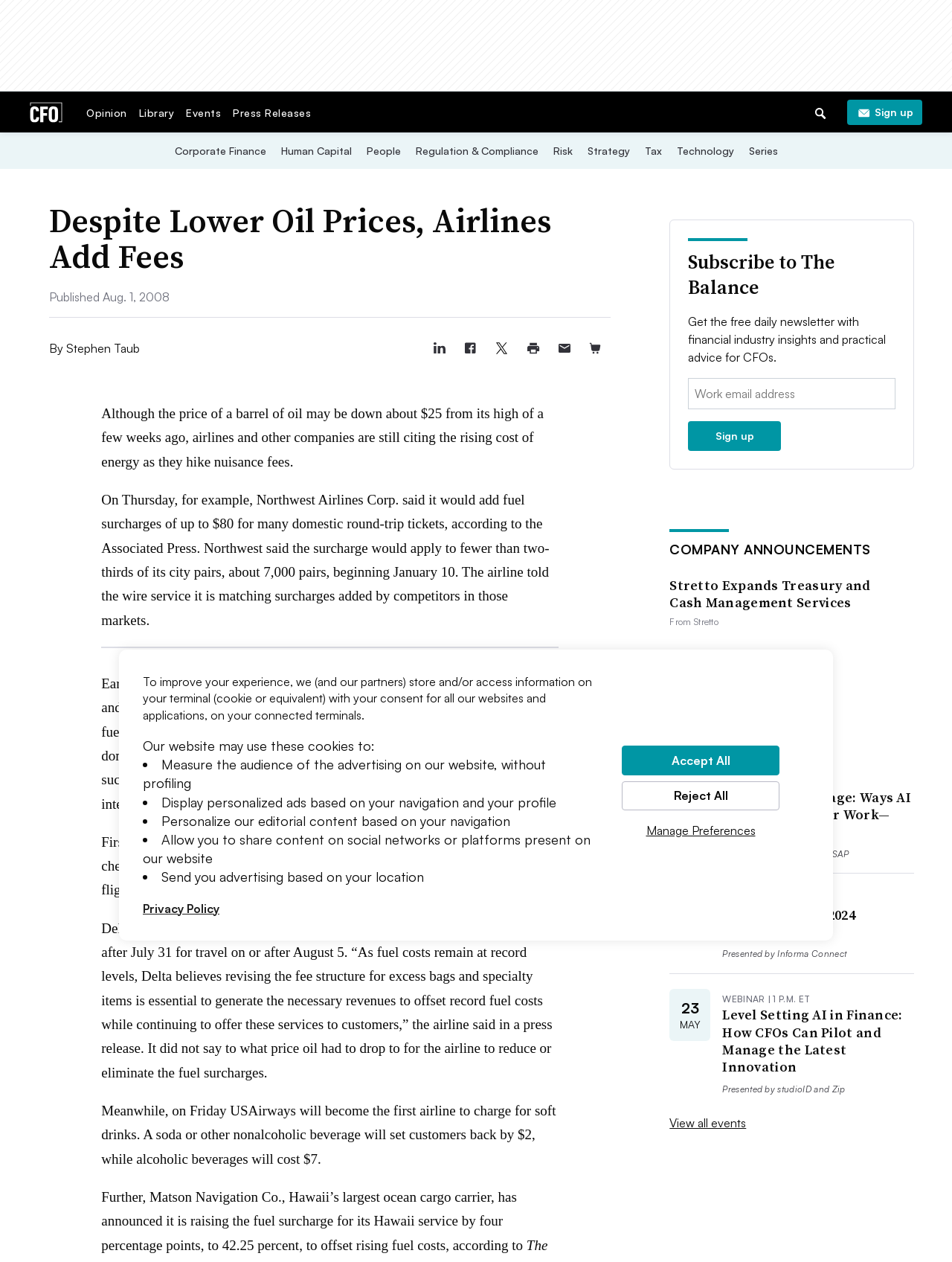Please find the bounding box for the UI element described by: "aria-label="Share article with email"".

[0.576, 0.264, 0.609, 0.288]